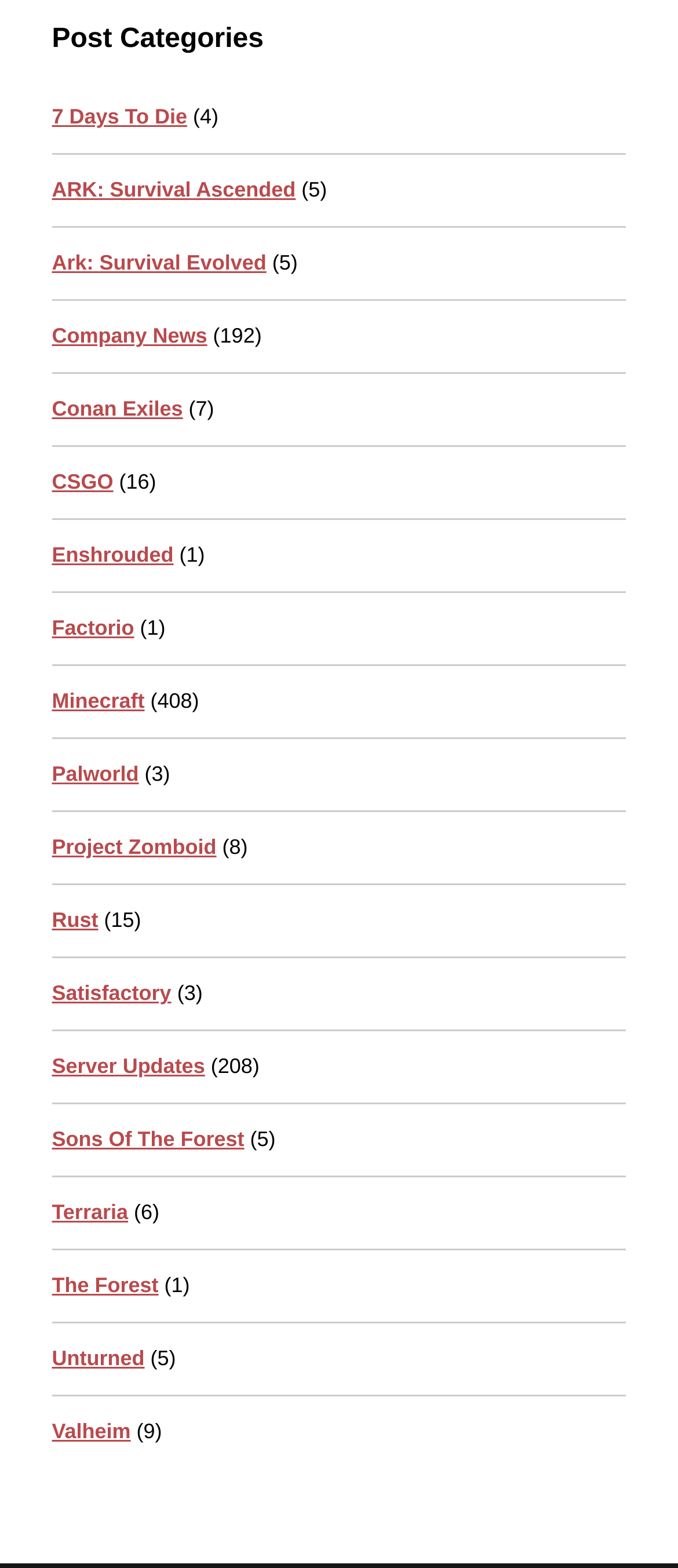Please specify the bounding box coordinates for the clickable region that will help you carry out the instruction: "Open site navigation".

None